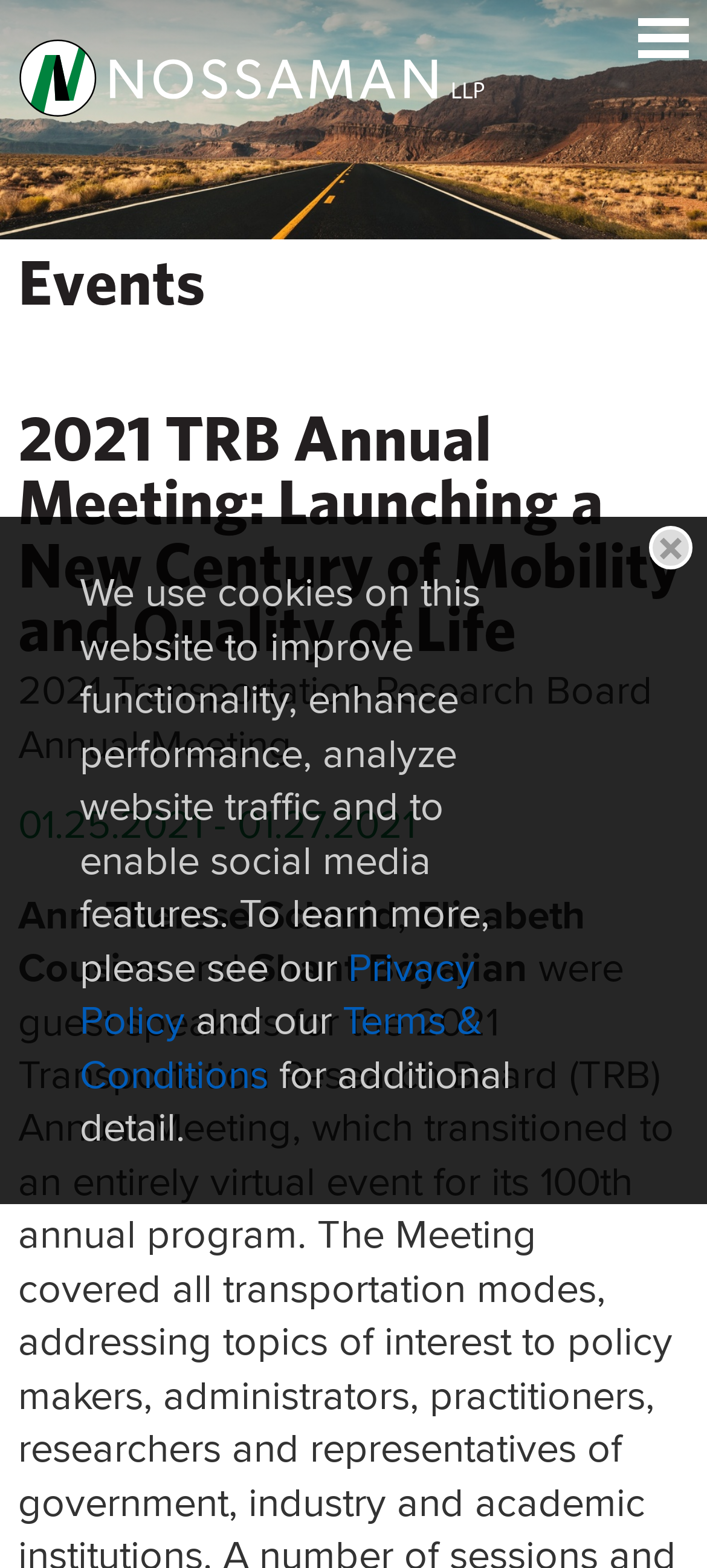Answer the question with a single word or phrase: 
How many links are there in the main menu?

2